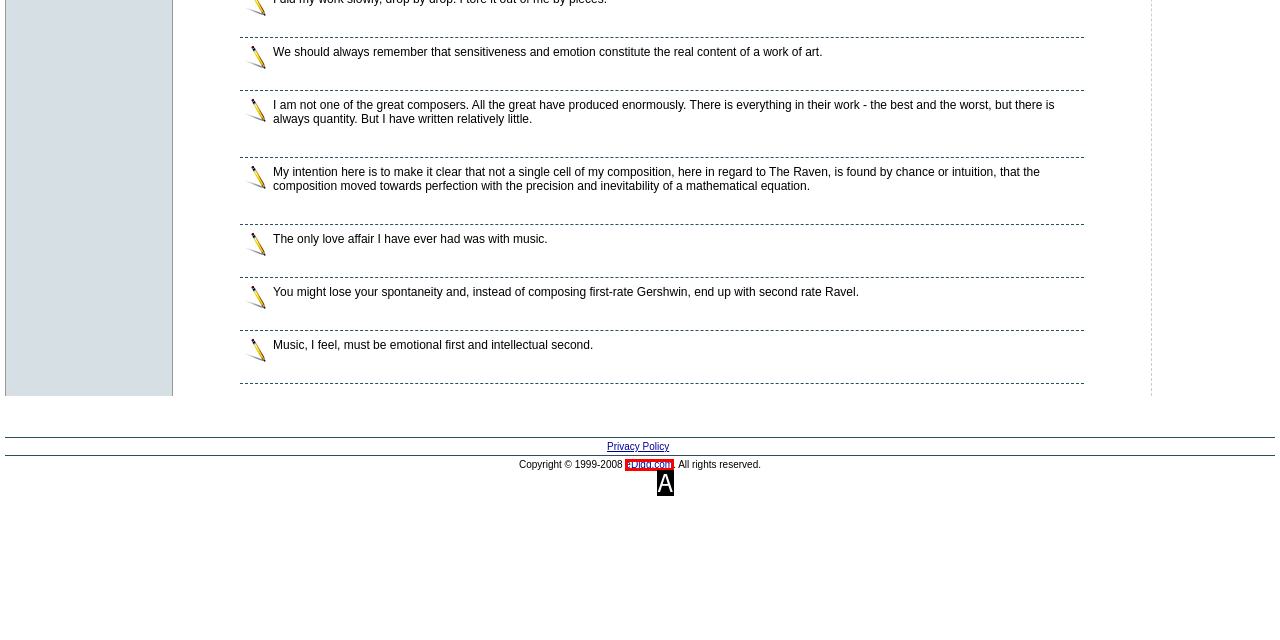Looking at the description: eDigg.com, identify which option is the best match and respond directly with the letter of that option.

A